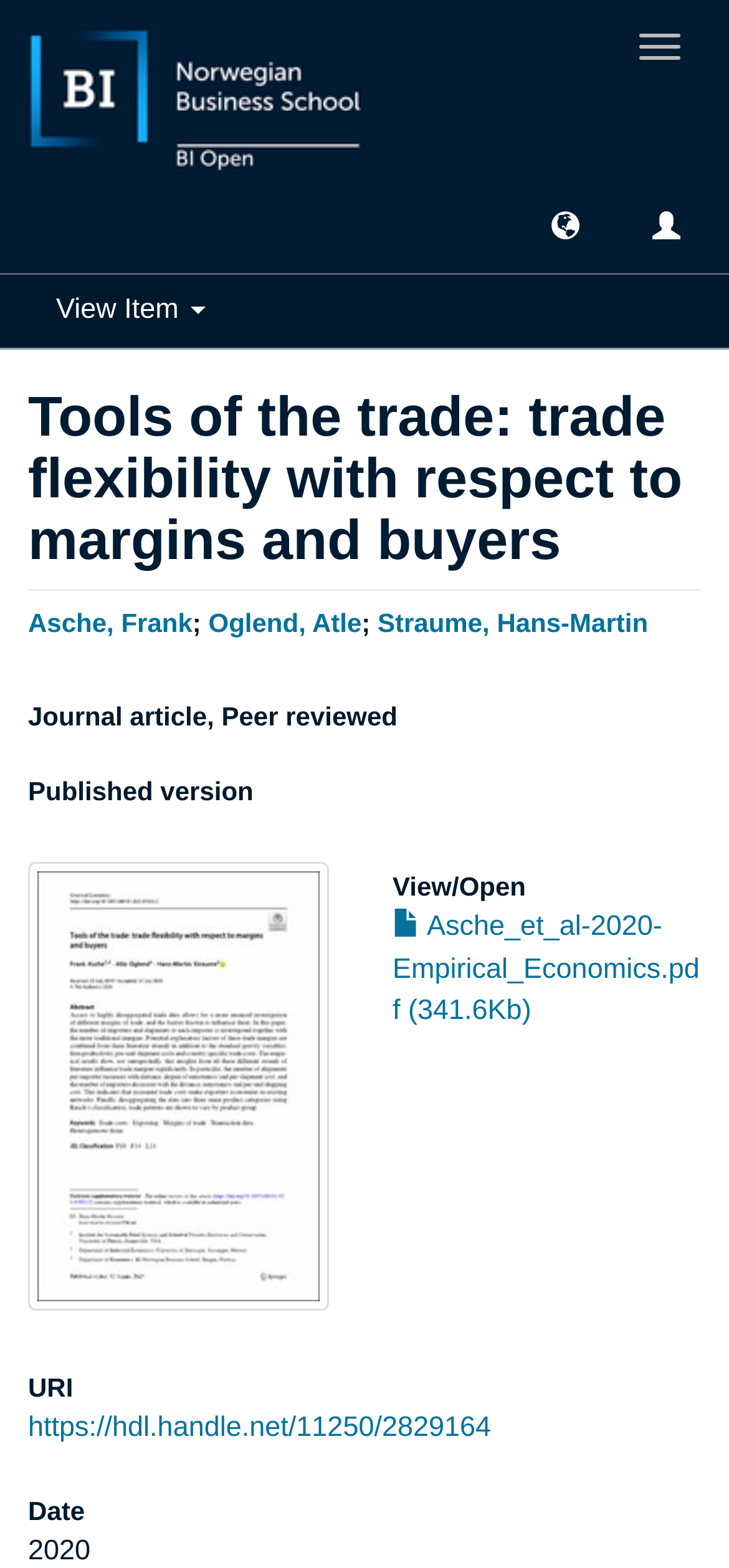Give the bounding box coordinates for the element described as: "Asche, Frank".

[0.038, 0.387, 0.264, 0.406]